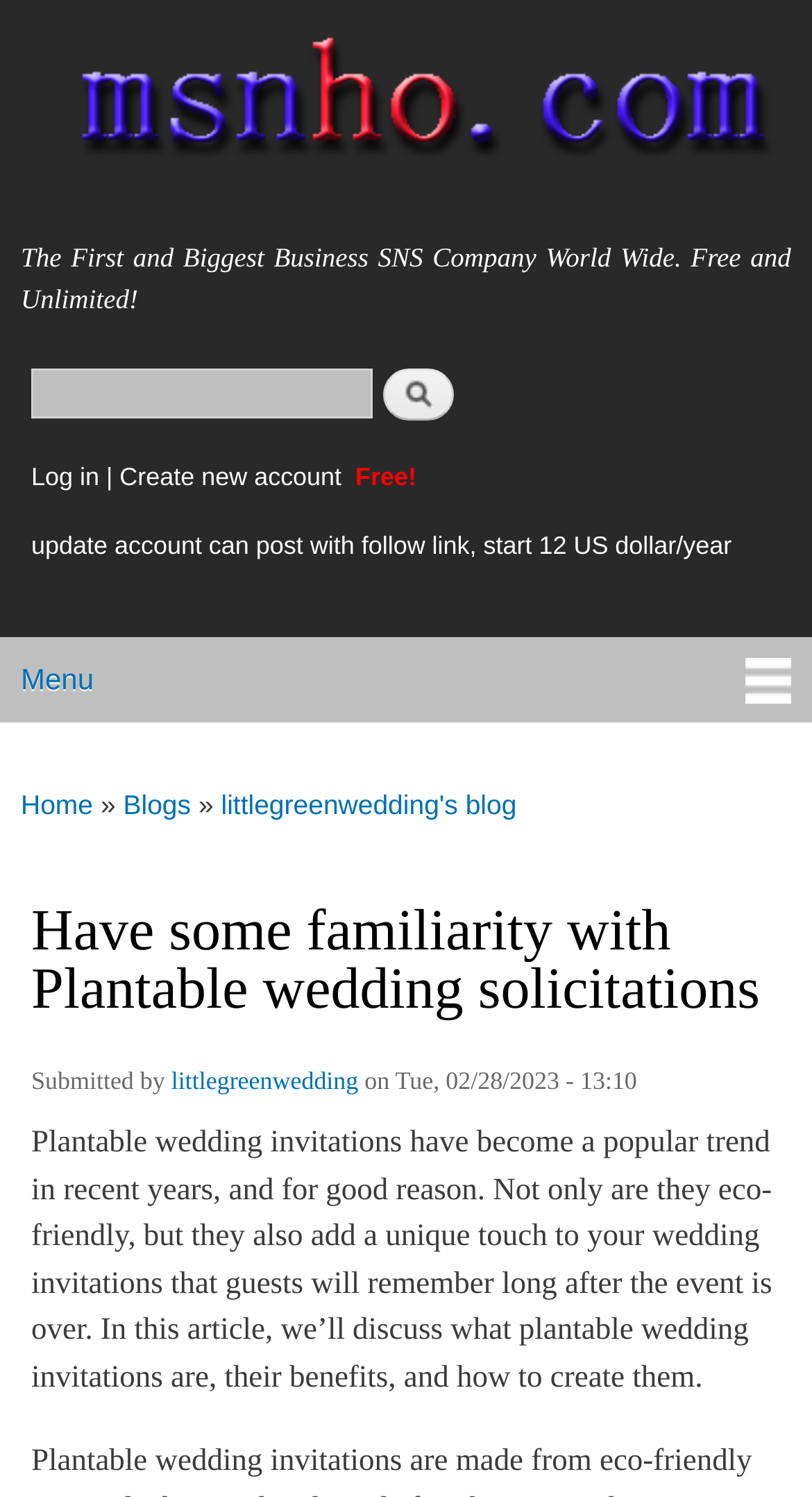Refer to the image and provide an in-depth answer to the question:
What is the purpose of the search form?

The search form is located at the top of the webpage, and it consists of a textbox and a search button. The purpose of this form is to allow users to search for specific content within the website.